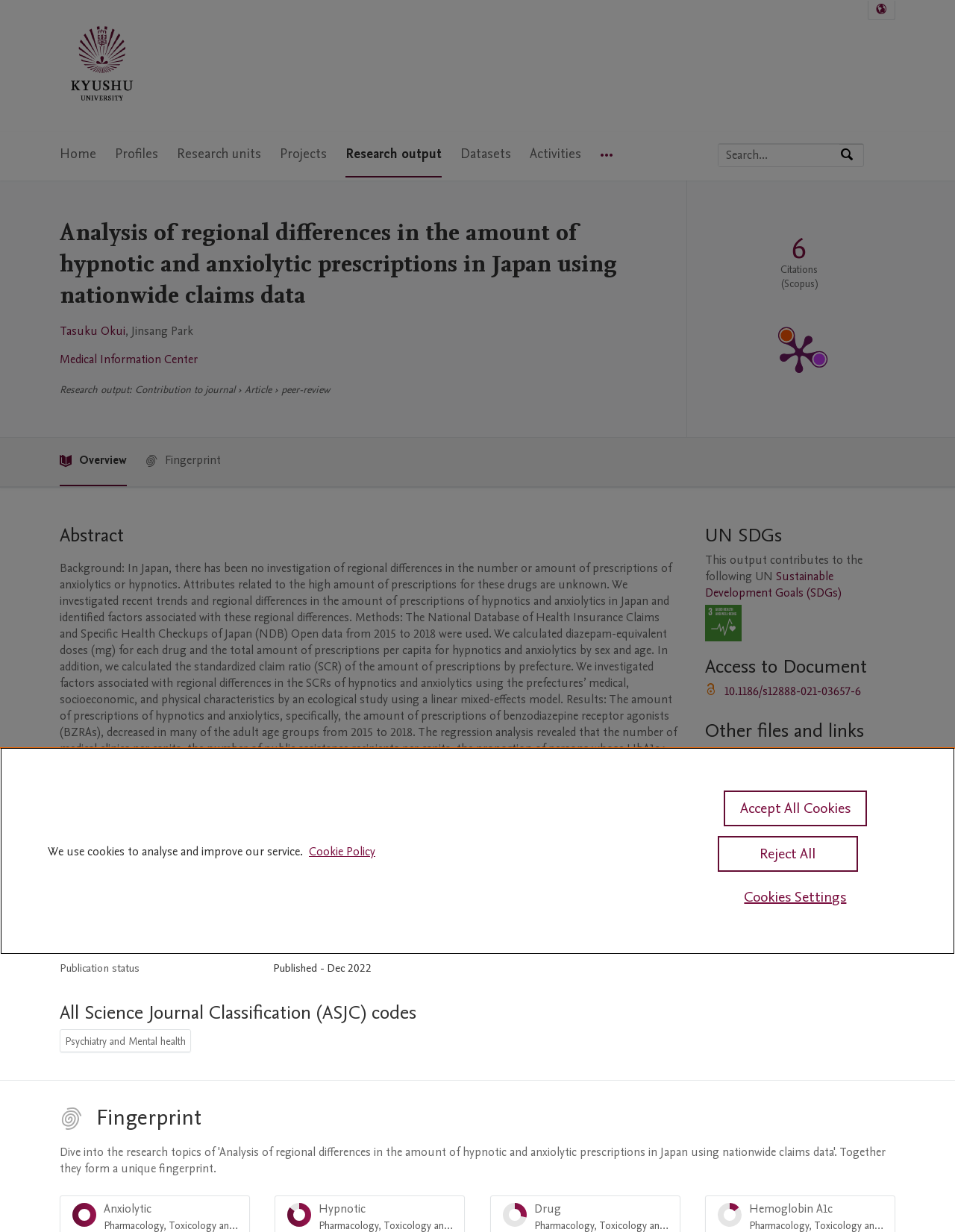Identify the bounding box for the UI element described as: "Tasuku Okui". Ensure the coordinates are four float numbers between 0 and 1, formatted as [left, top, right, bottom].

[0.062, 0.262, 0.131, 0.275]